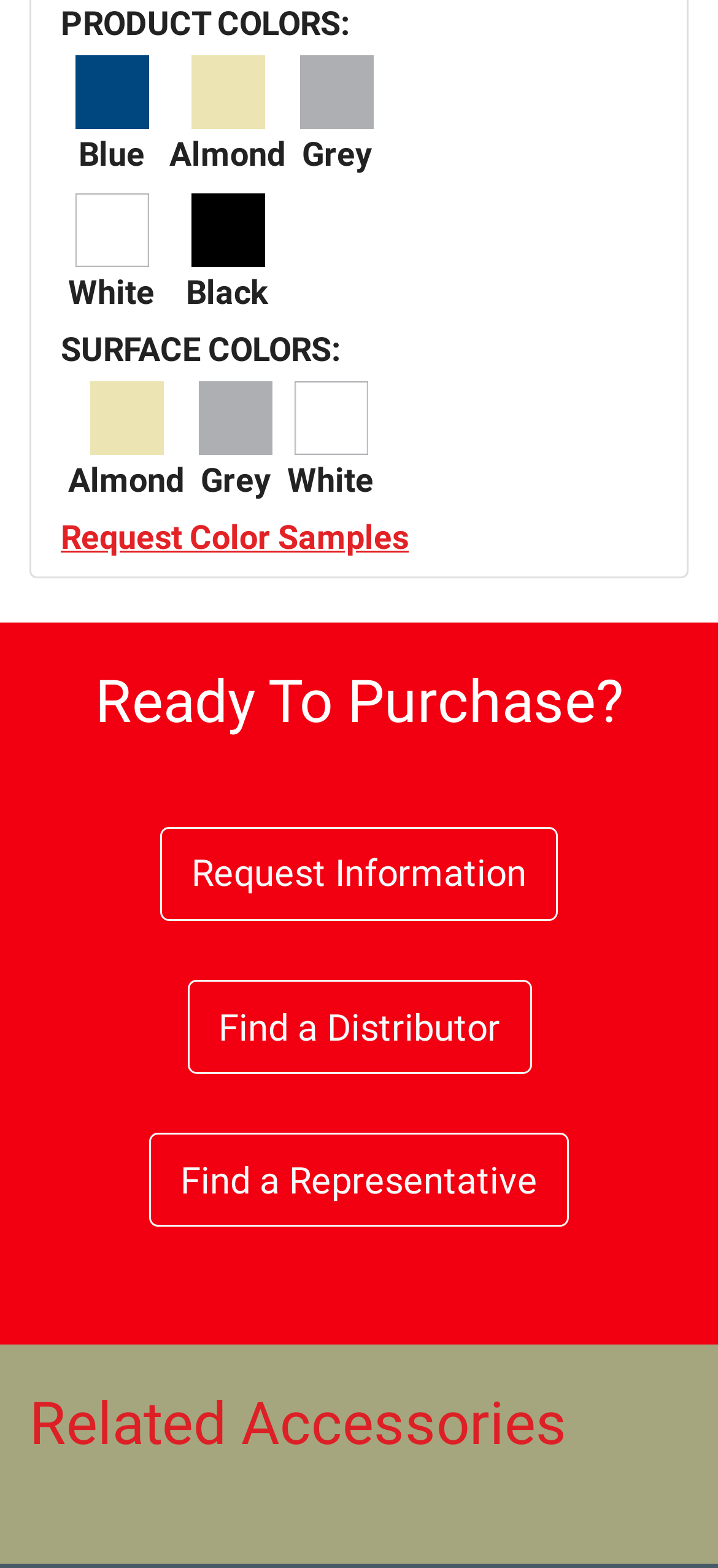Locate the bounding box of the UI element described in the following text: "Request Information".

[0.223, 0.527, 0.777, 0.587]